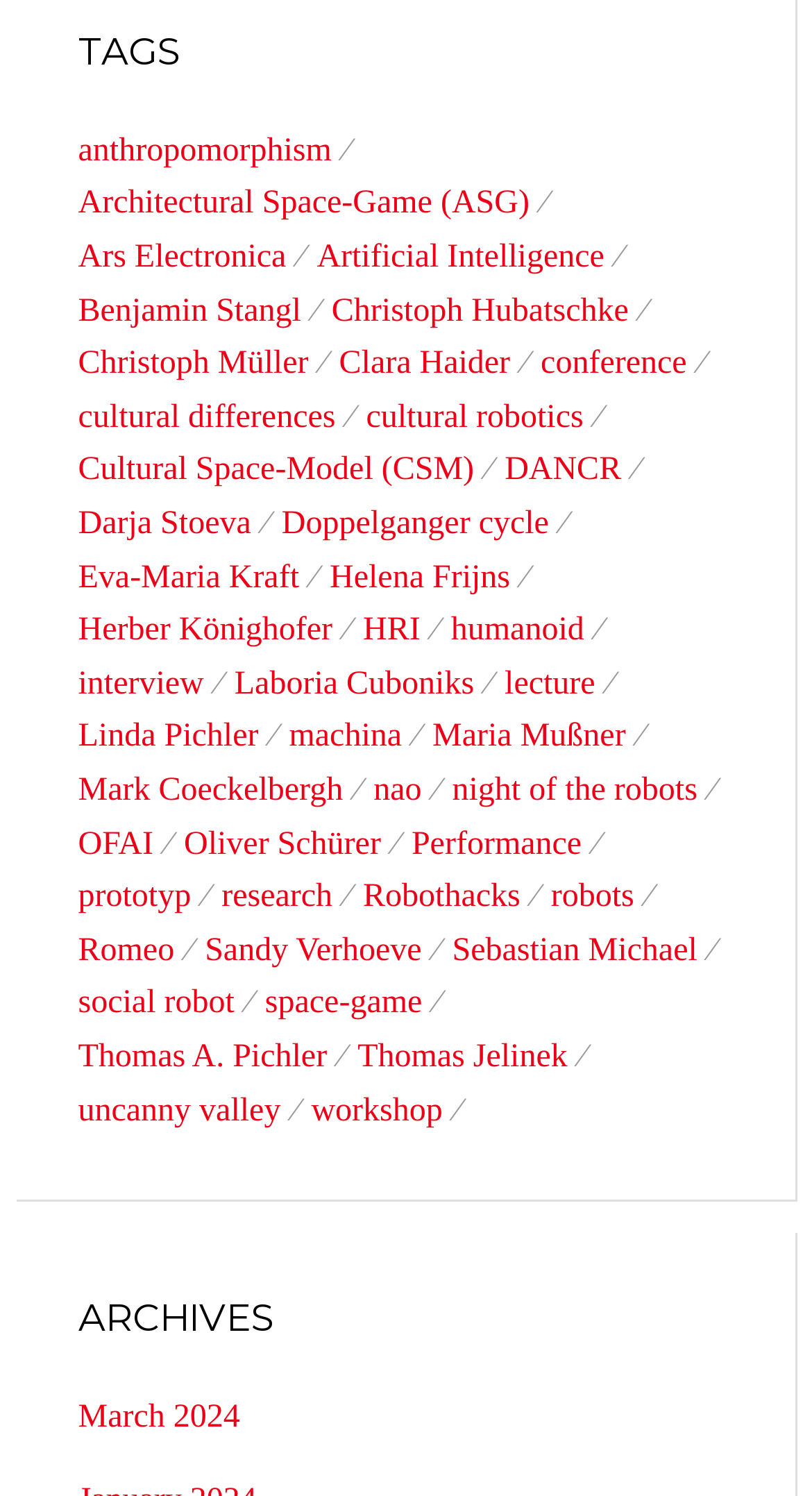Give a one-word or phrase response to the following question: How many links are there under the 'TAGS' heading?

139